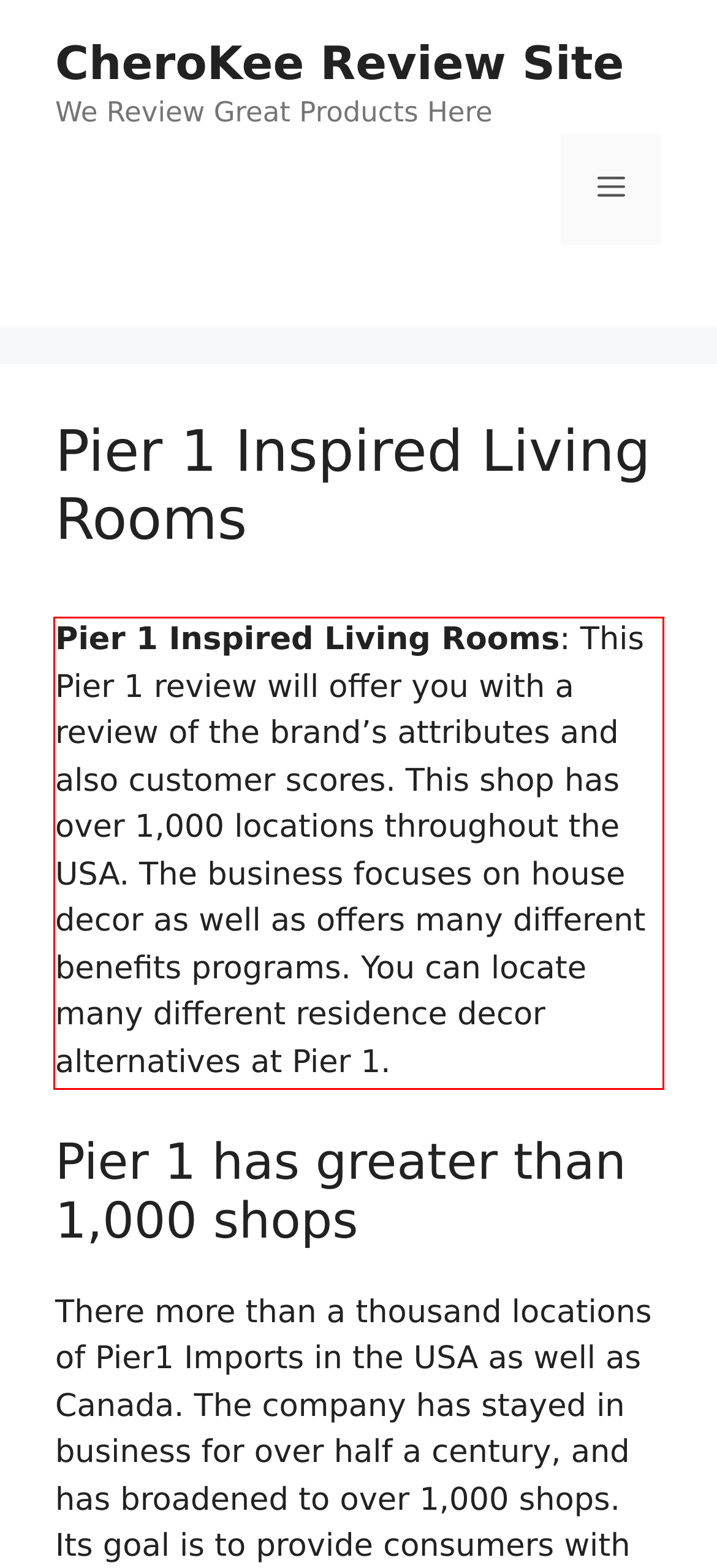Given a screenshot of a webpage with a red bounding box, extract the text content from the UI element inside the red bounding box.

Pier 1 Inspired Living Rooms: This Pier 1 review will offer you with a review of the brand’s attributes and also customer scores. This shop has over 1,000 locations throughout the USA. The business focuses on house decor as well as offers many different benefits programs. You can locate many different residence decor alternatives at Pier 1.